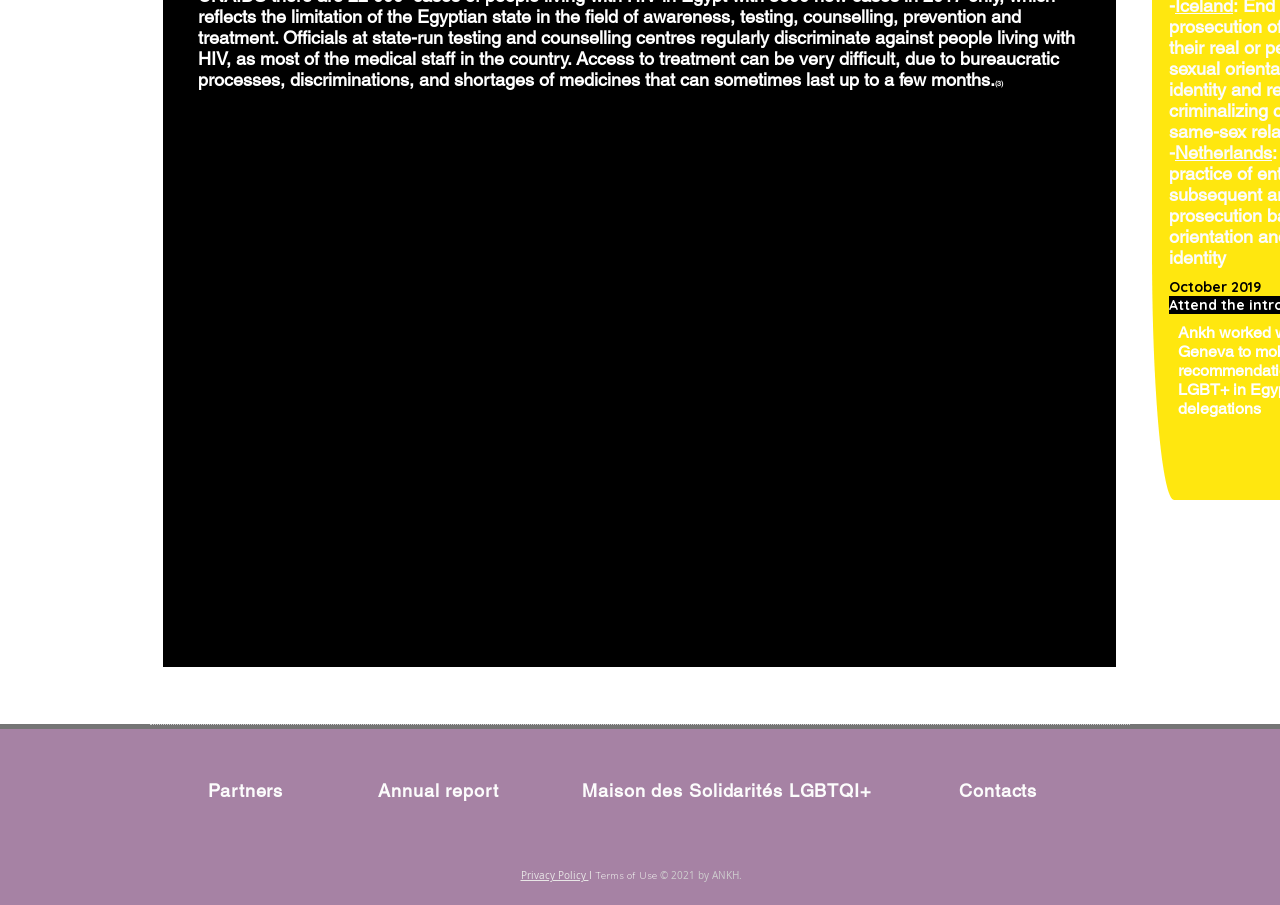Locate the bounding box coordinates of the UI element described by: "Privacy Policy". Provide the coordinates as four float numbers between 0 and 1, formatted as [left, top, right, bottom].

[0.407, 0.961, 0.46, 0.975]